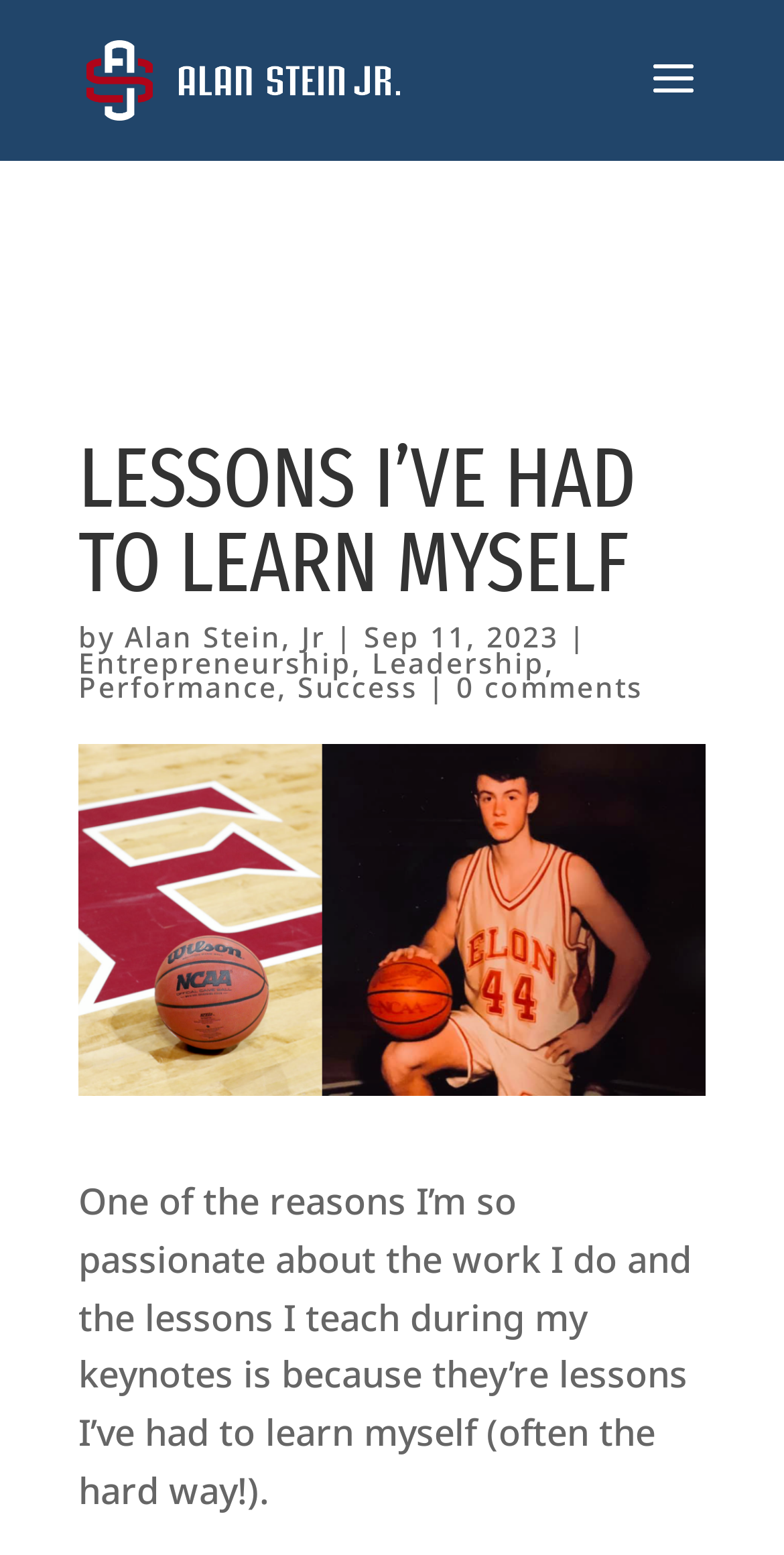Identify and provide the bounding box for the element described by: "0 comments".

[0.582, 0.43, 0.821, 0.454]